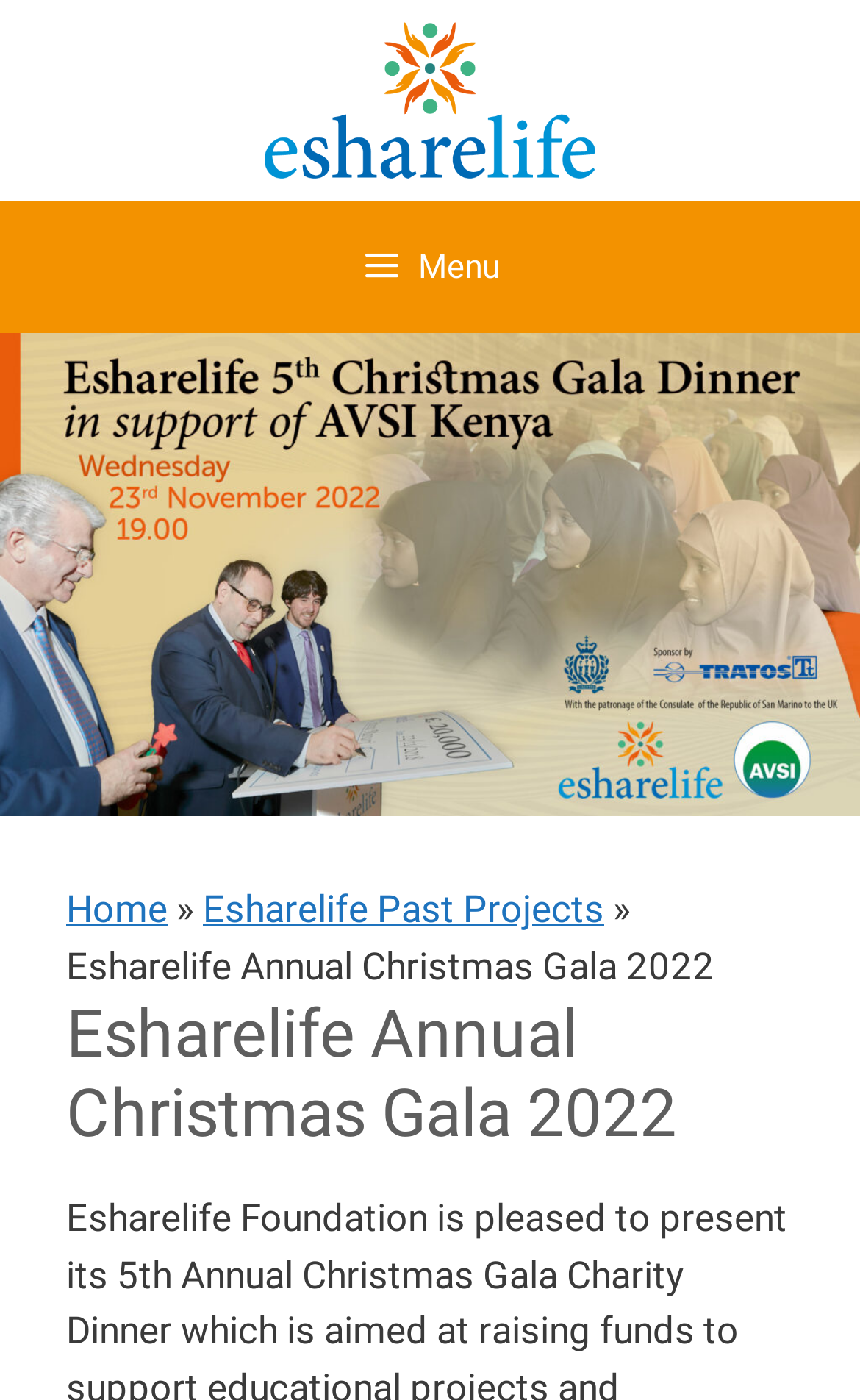What is the purpose of the gala dinner?
Please answer the question with as much detail and depth as you can.

Although the meta description is not supposed to be used to answer questions, the context of the webpage suggests that the gala dinner is aimed at raising funds for educational projects, which is the purpose of the event.